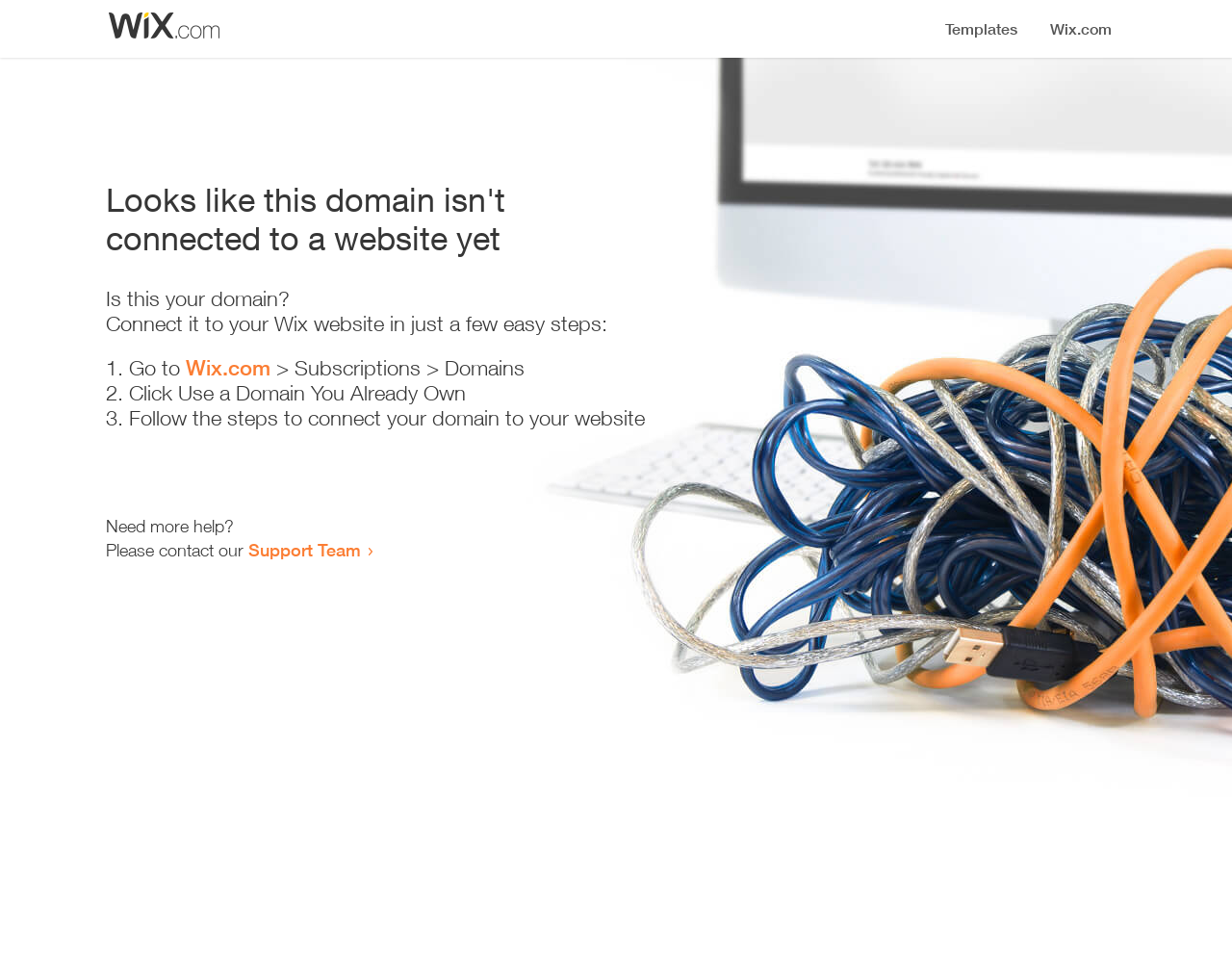Provide the text content of the webpage's main heading.

Looks like this domain isn't
connected to a website yet